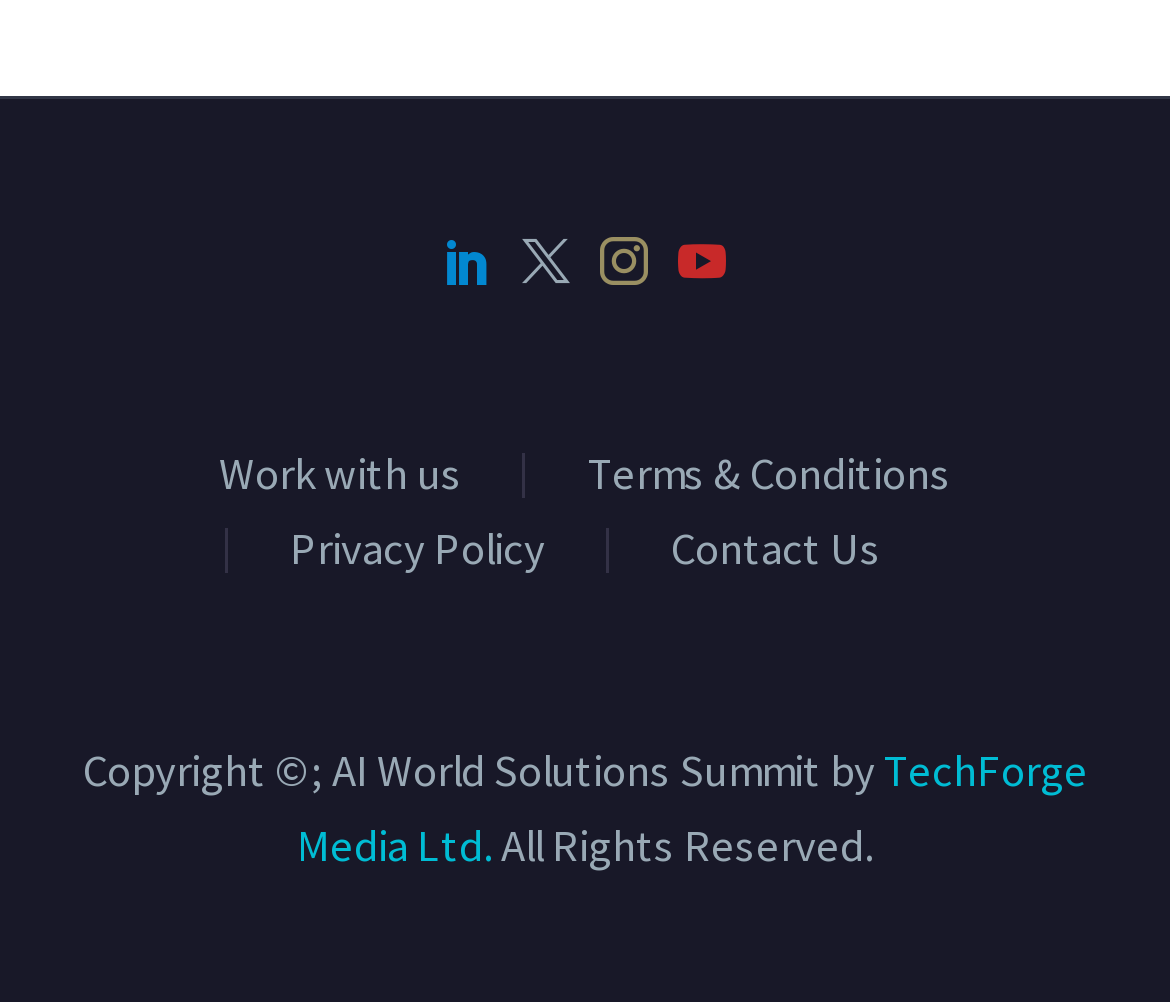What is the last item in the footer section?
Based on the image, provide your answer in one word or phrase.

All Rights Reserved.